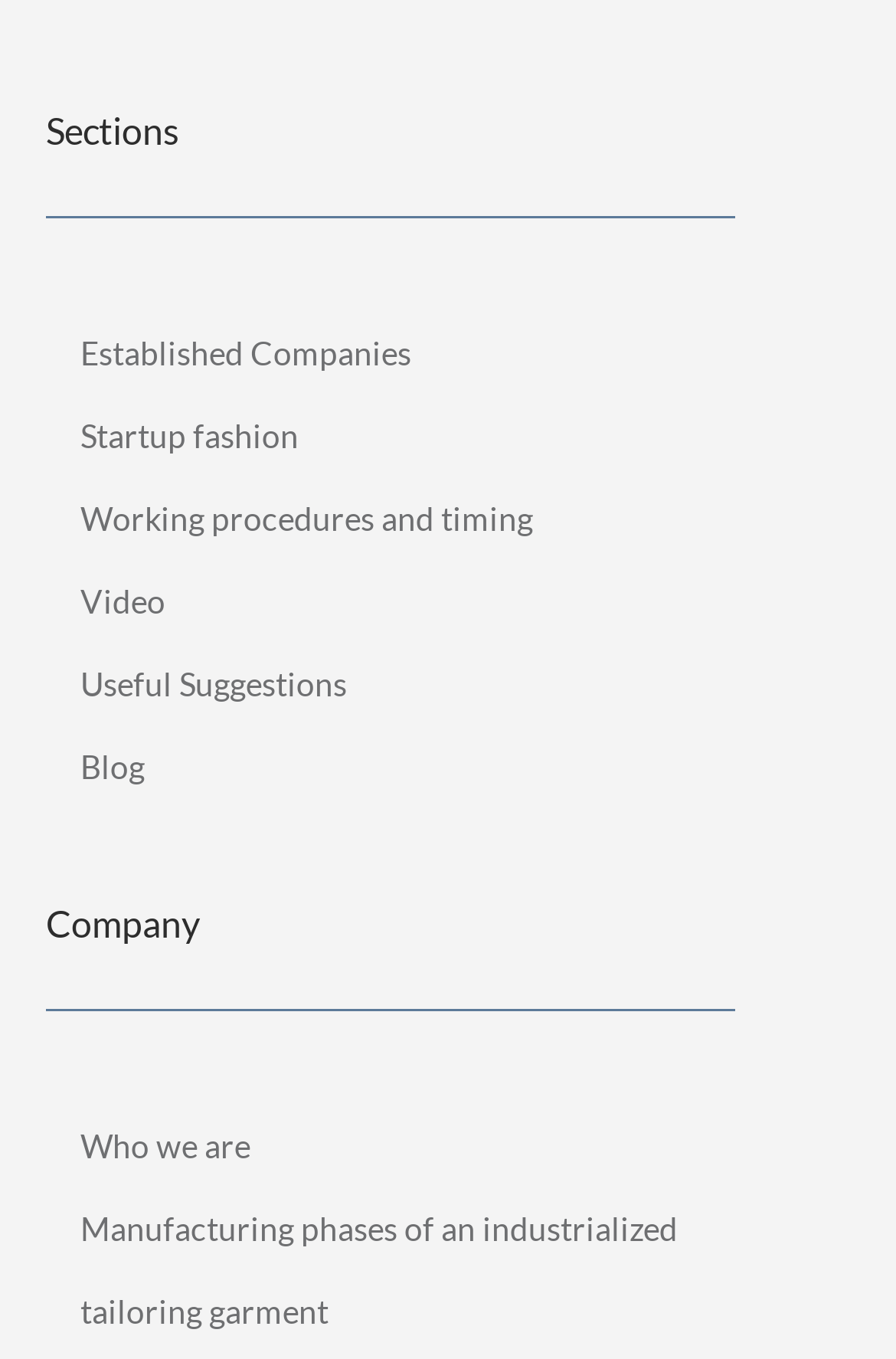Find the bounding box coordinates of the element I should click to carry out the following instruction: "Visit the blog".

[0.09, 0.55, 0.162, 0.578]